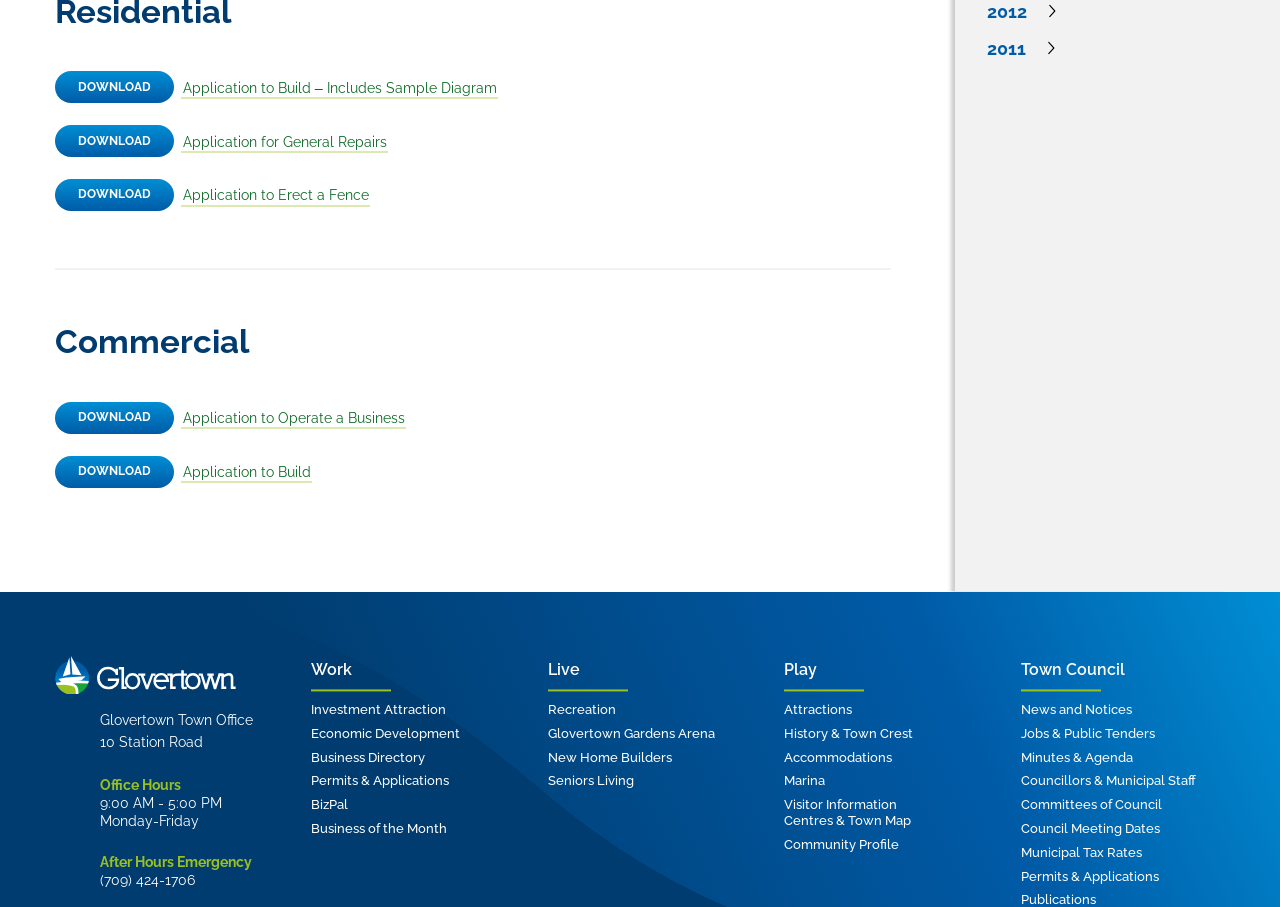Respond with a single word or phrase to the following question:
What are the three main categories on this webpage?

Live, Work, Play